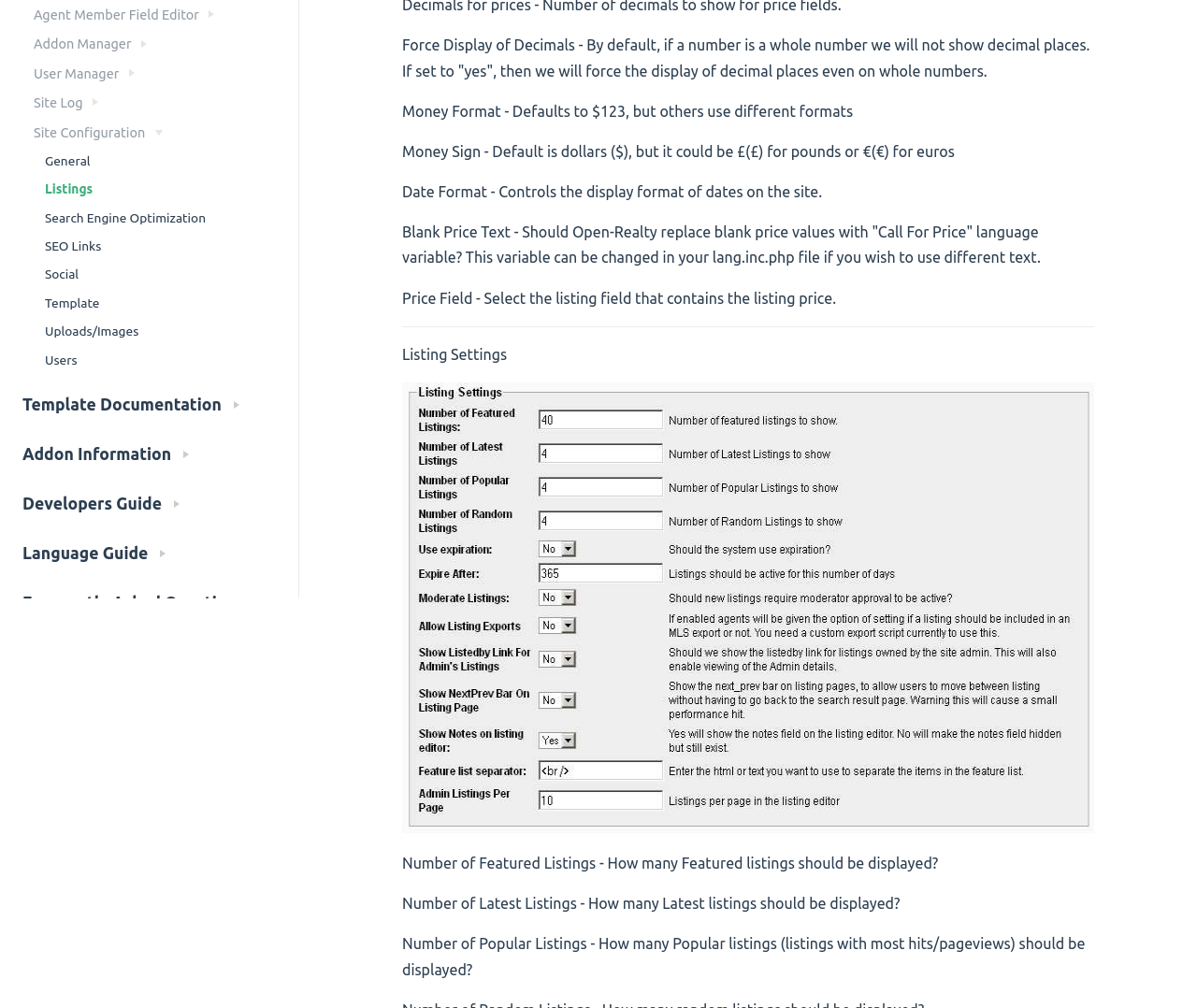Given the element description: "Uploads/Images", predict the bounding box coordinates of the UI element it refers to, using four float numbers between 0 and 1, i.e., [left, top, right, bottom].

[0.012, 0.315, 0.249, 0.343]